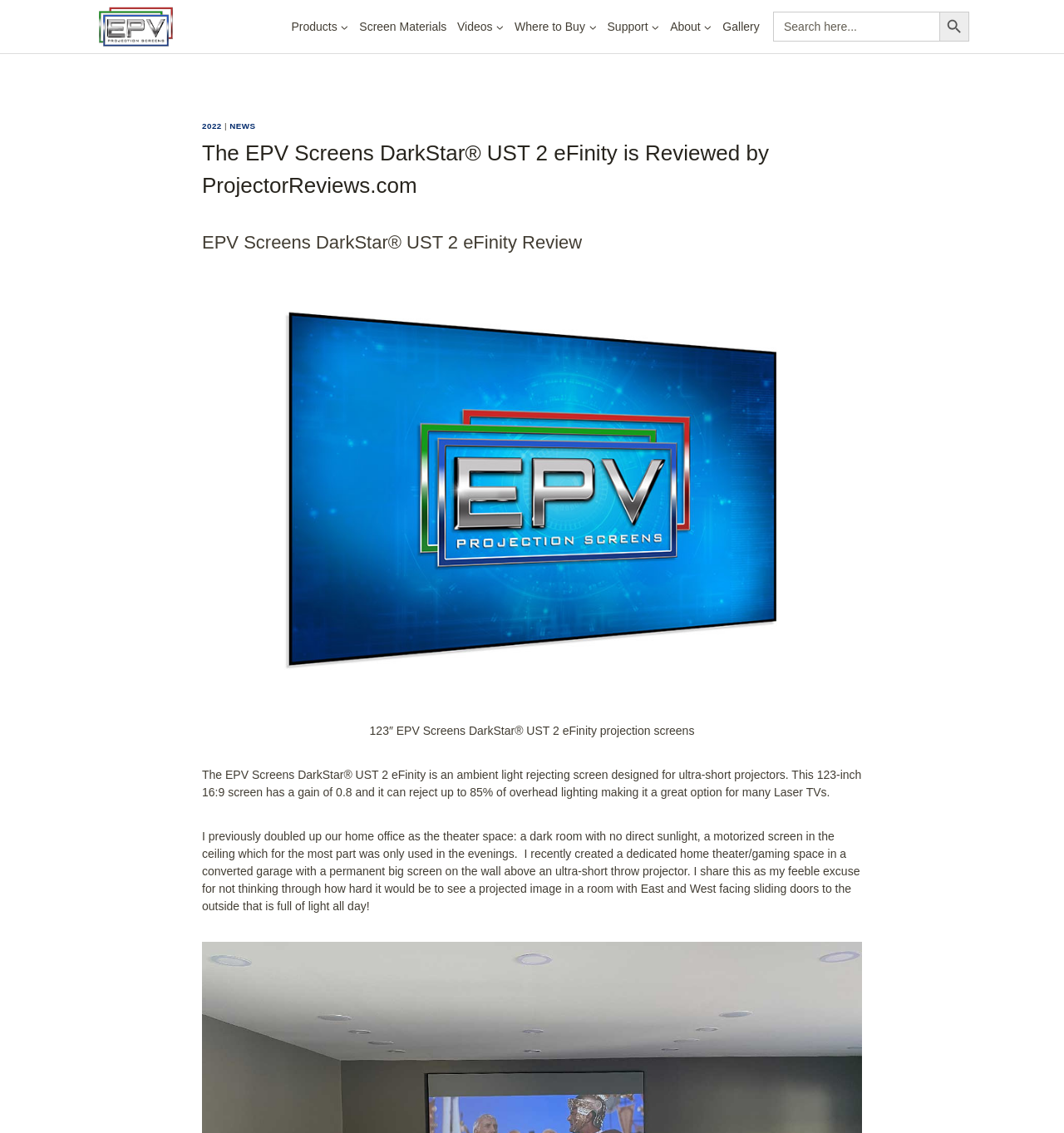Provide an in-depth caption for the contents of the webpage.

The webpage is about EPV Screens, a company that offers a range of electric and fixed-frame projection screens. At the top left corner, there is an EPV logo, which is an image linked to the company's homepage. Next to the logo, there is a primary navigation menu that spans across the top of the page, containing links to various sections such as Products, Screen Materials, Videos, Where to Buy, Support, About, and Gallery. Each of these links has a child menu that can be accessed by clicking on a button.

On the right side of the navigation menu, there is a search bar with a search button and a magnifying glass icon. Below the navigation menu, there is a header section that displays a link to a news article from 2022, followed by a heading that reads "The EPV Screens DarkStar UST 2 eFinity is Reviewed by ProjectorReviews.com".

The main content of the page is divided into sections, with the first section featuring a review of the EPV Screens DarkStar UST 2 eFinity projection screen. This section includes a heading, a figure with a caption, and a block of text that describes the product's features and benefits. The figure is an image of the projection screen, and the caption provides more information about the product.

Below the figure, there is a block of text that discusses the reviewer's experience with the product, including their previous setup and their new dedicated home theater/gaming space. The text is written in a conversational tone and provides a personal perspective on the product's performance.